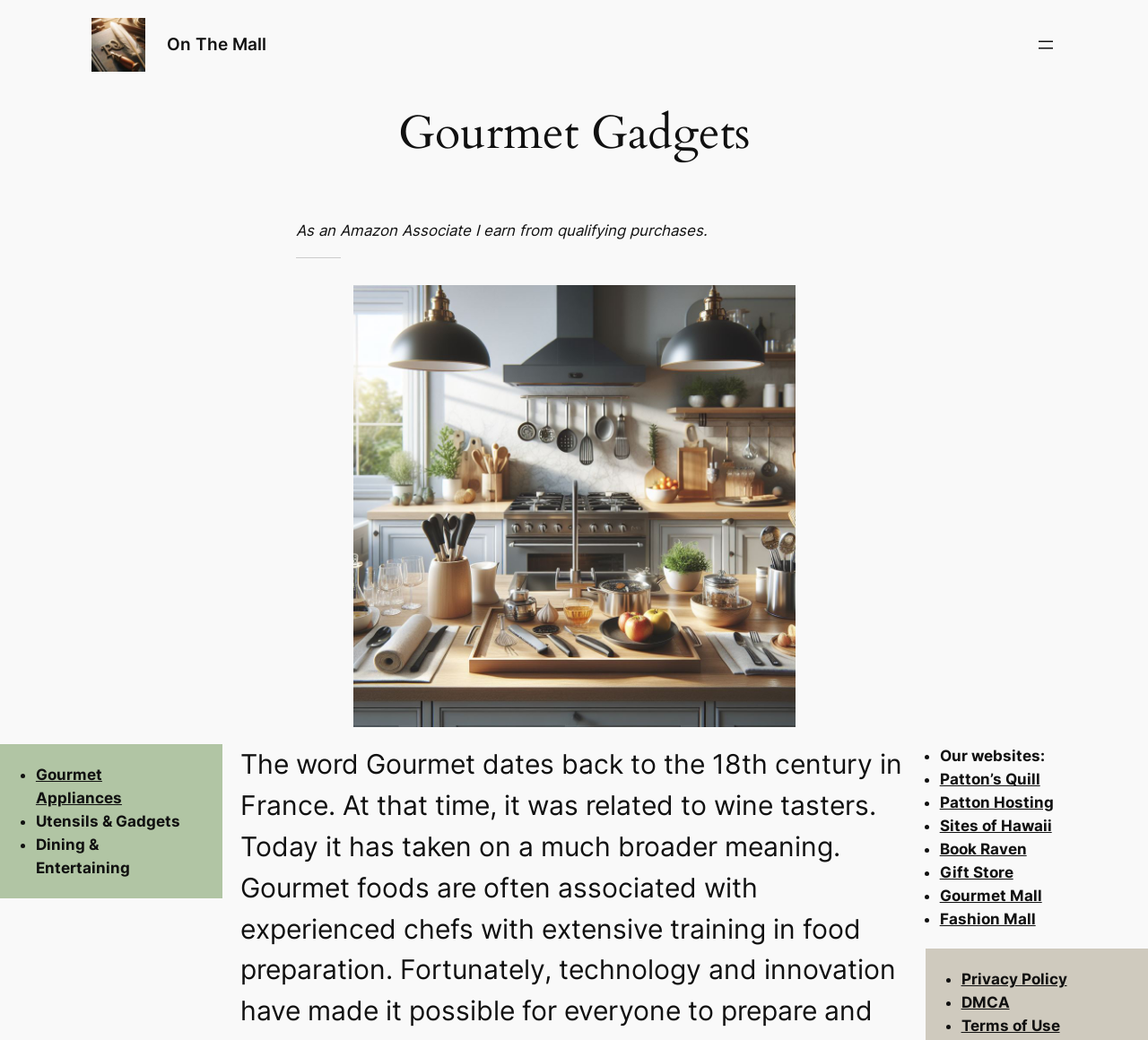Bounding box coordinates are to be given in the format (top-left x, top-left y, bottom-right x, bottom-right y). All values must be floating point numbers between 0 and 1. Provide the bounding box coordinate for the UI element described as: On The Mall

[0.146, 0.032, 0.232, 0.053]